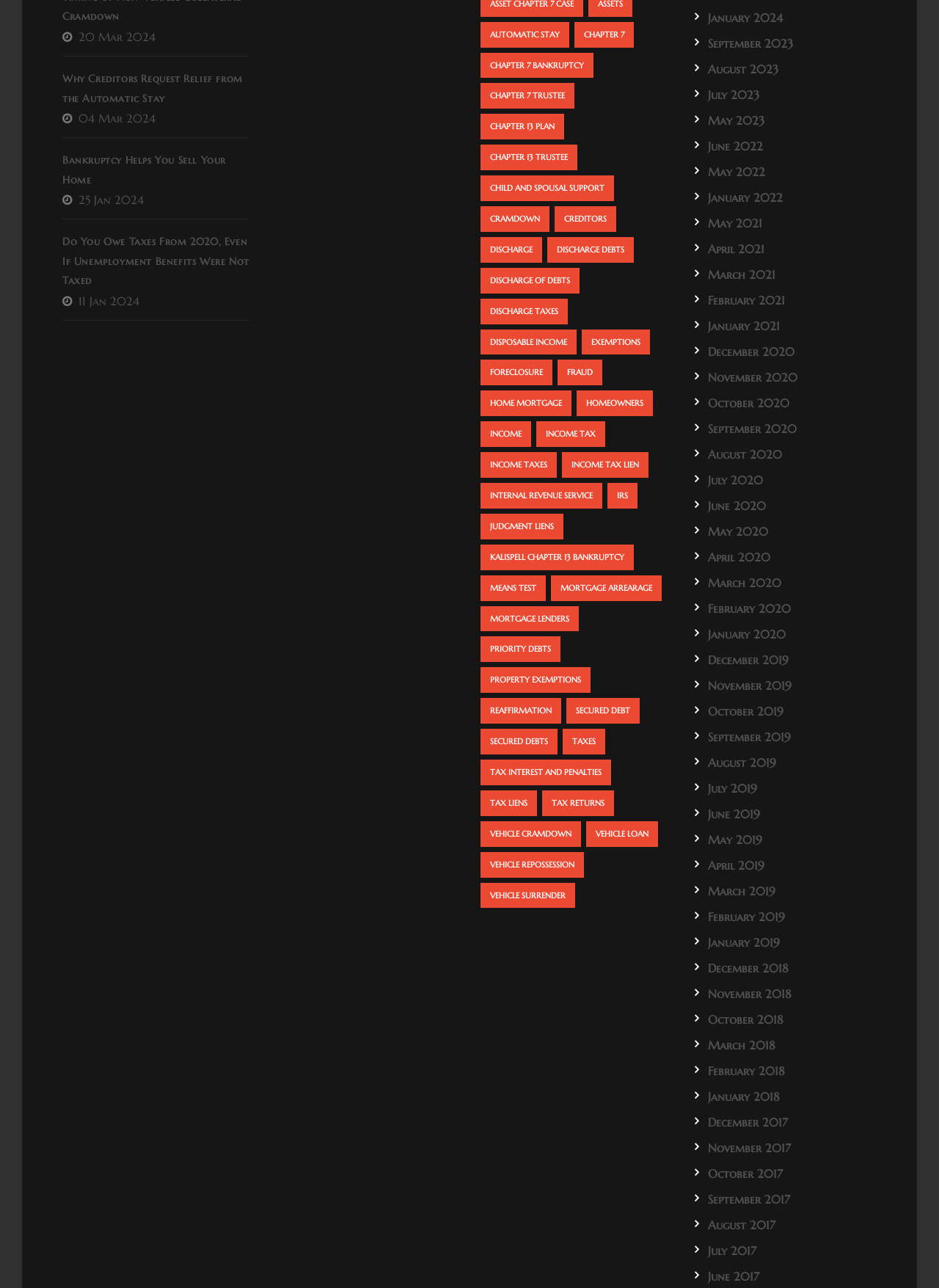How many items are related to 'Internal Revenue Service'?
Please utilize the information in the image to give a detailed response to the question.

The link 'Internal Revenue Service (68 items)' suggests that there are 68 items related to the Internal Revenue Service.